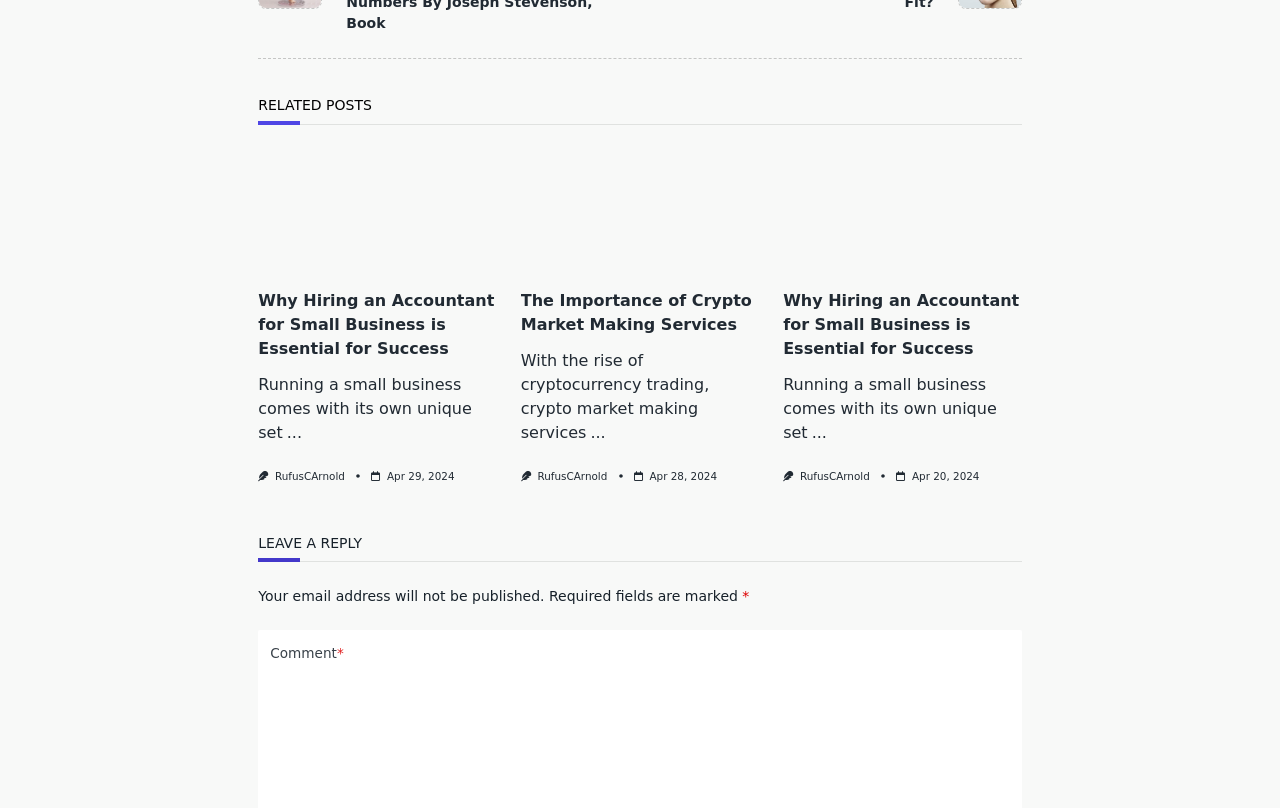Locate the bounding box coordinates of the area where you should click to accomplish the instruction: "Leave a reply".

[0.202, 0.66, 0.798, 0.696]